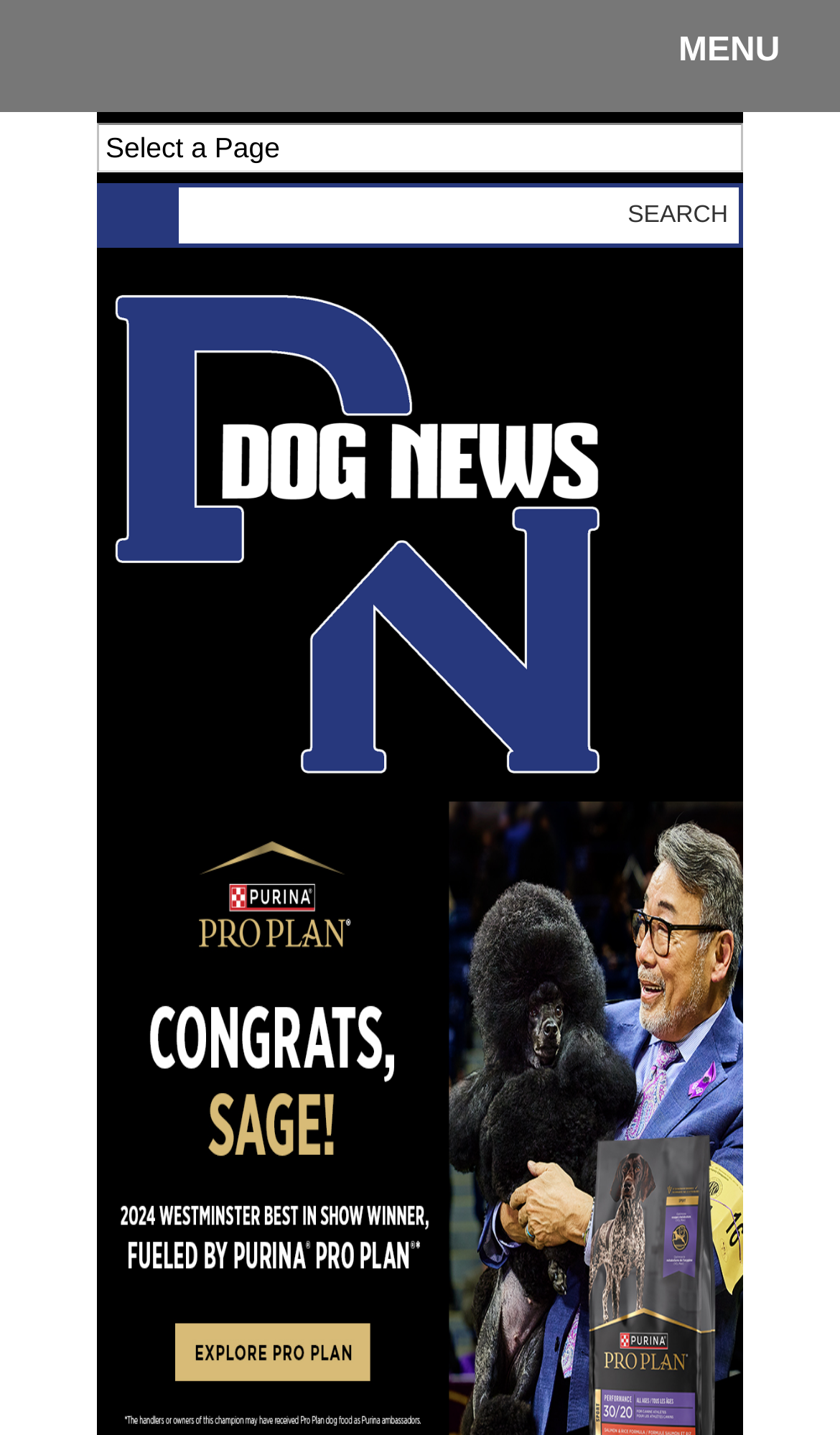Identify the bounding box for the given UI element using the description provided. Coordinates should be in the format (top-left x, top-left y, bottom-right x, bottom-right y) and must be between 0 and 1. Here is the description: Start Your Journey

None